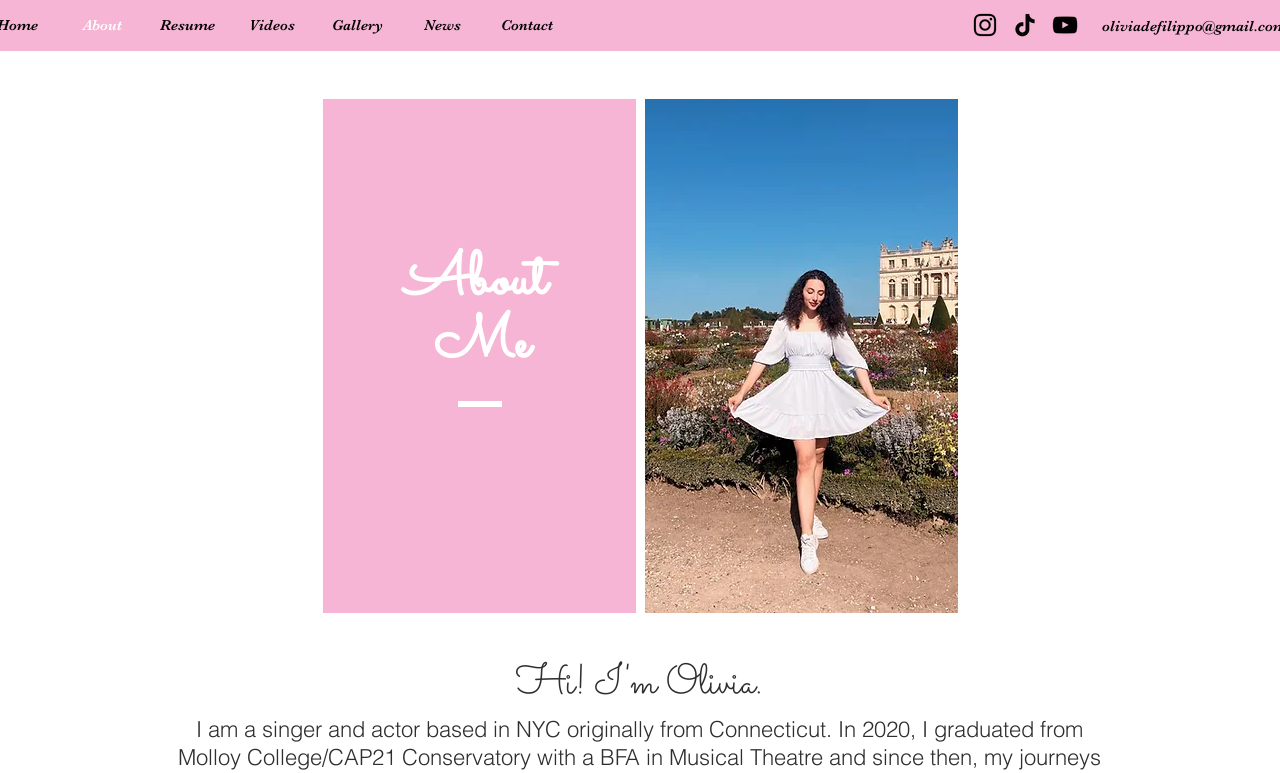Answer briefly with one word or phrase:
What is Olivia DeFilippo's educational background?

BFA in Musical Theatre